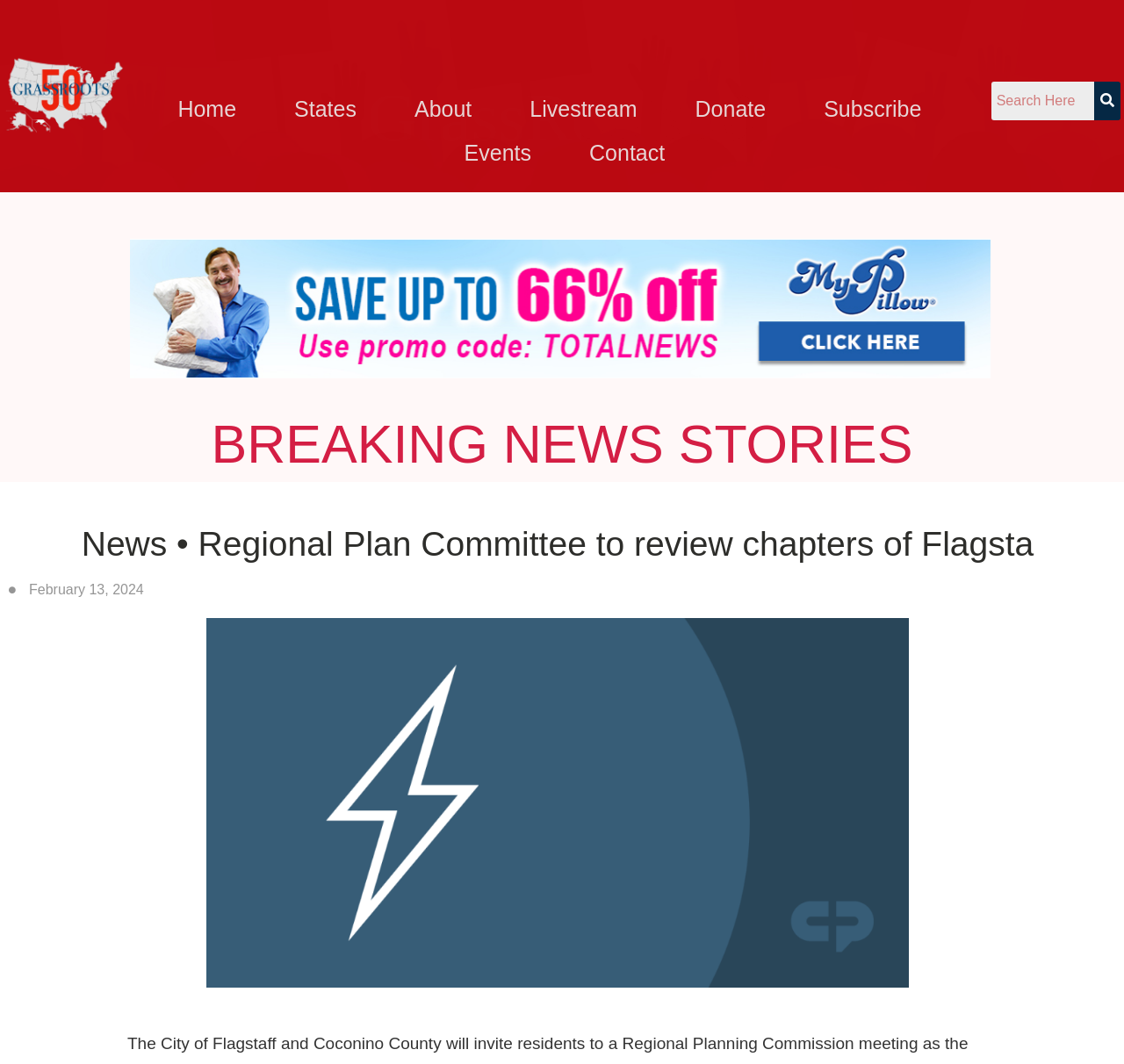Bounding box coordinates are given in the format (top-left x, top-left y, bottom-right x, bottom-right y). All values should be floating point numbers between 0 and 1. Provide the bounding box coordinate for the UI element described as: name="s" placeholder="Search Here" title="Search"

[0.882, 0.076, 0.973, 0.113]